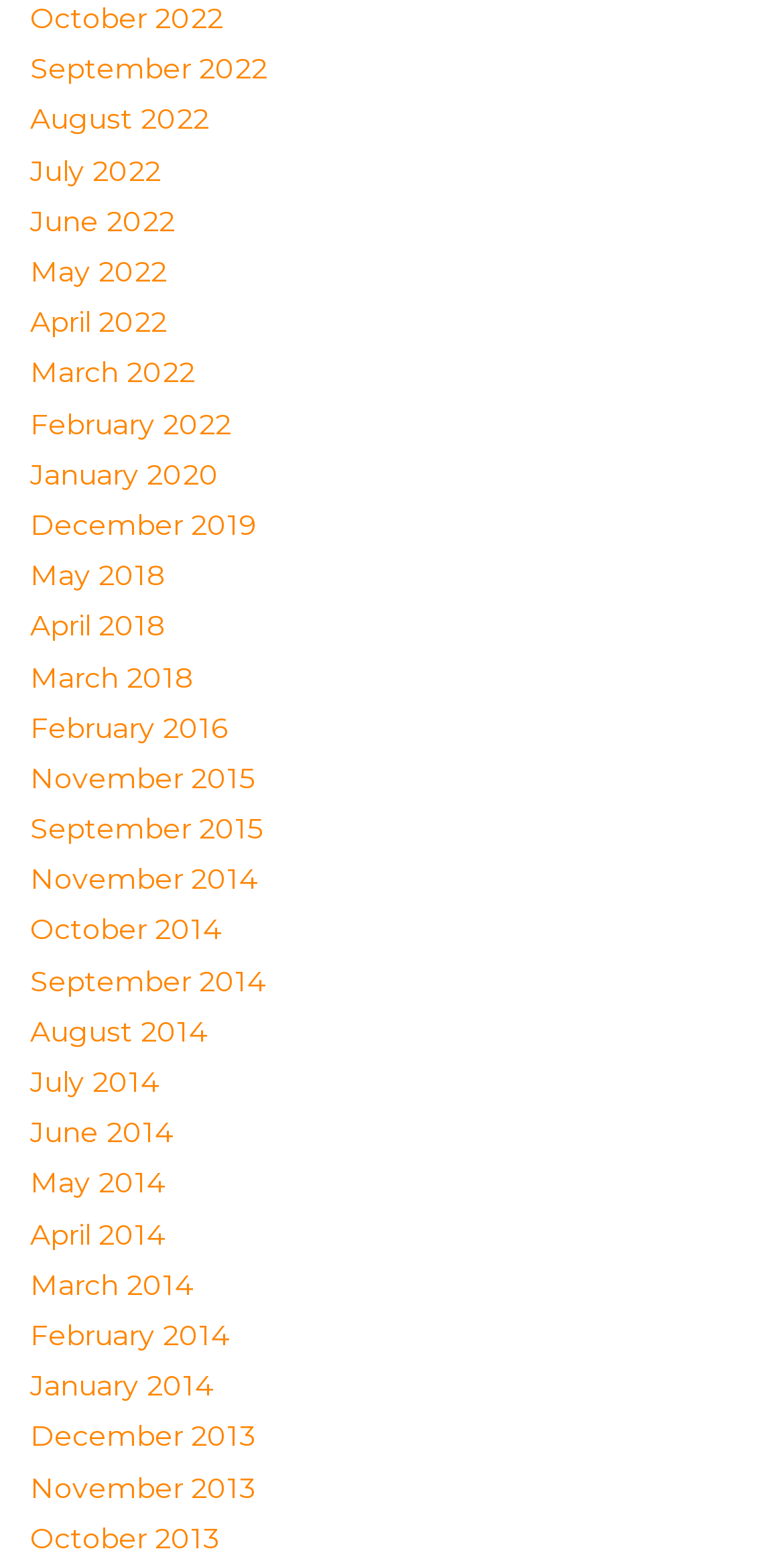Identify the bounding box coordinates of the section to be clicked to complete the task described by the following instruction: "View January 2014". The coordinates should be four float numbers between 0 and 1, formatted as [left, top, right, bottom].

[0.038, 0.878, 0.272, 0.902]